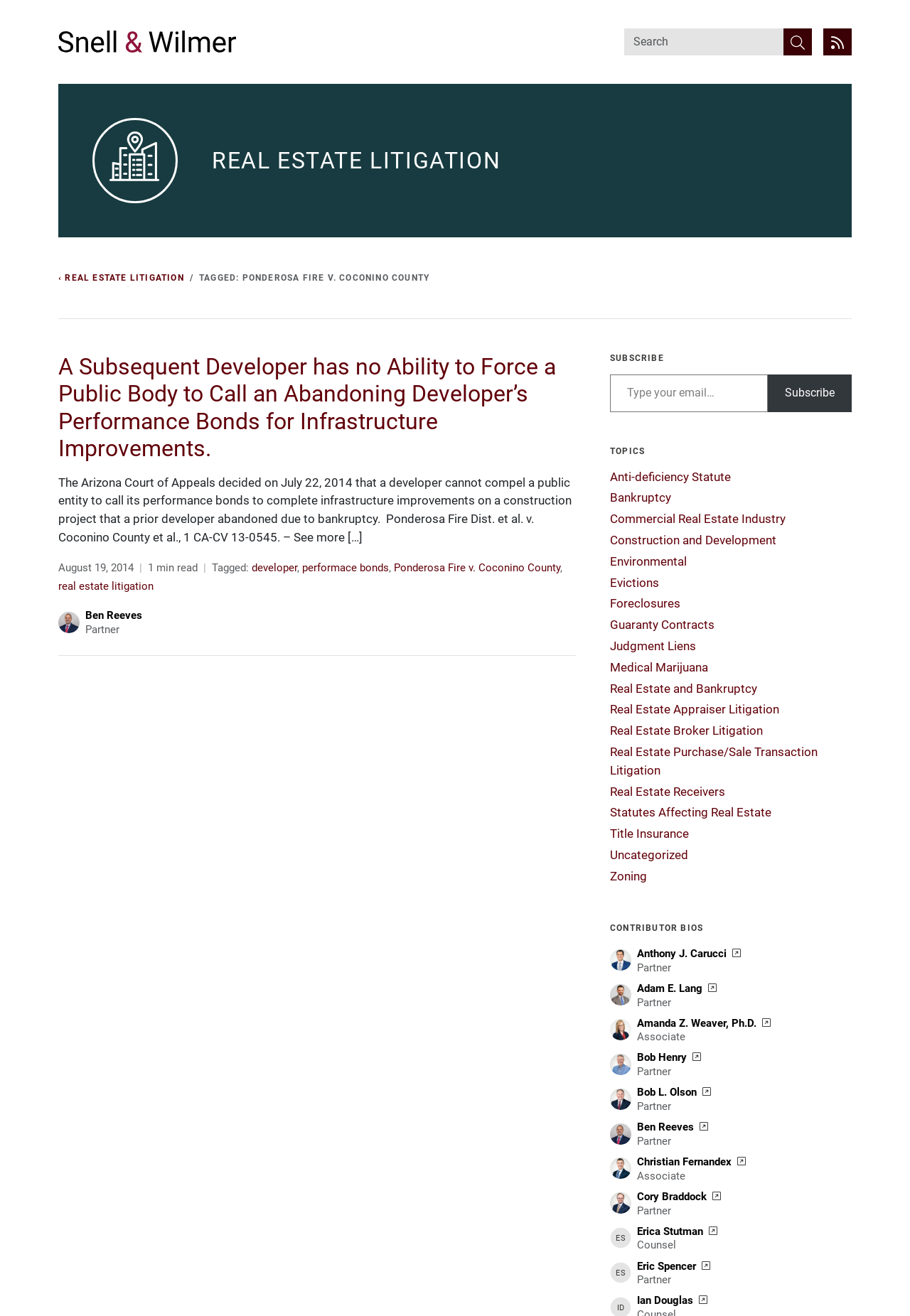Please identify the bounding box coordinates of the element's region that I should click in order to complete the following instruction: "Read the article about Ponderosa Fire v. Coconino County". The bounding box coordinates consist of four float numbers between 0 and 1, i.e., [left, top, right, bottom].

[0.064, 0.268, 0.633, 0.498]